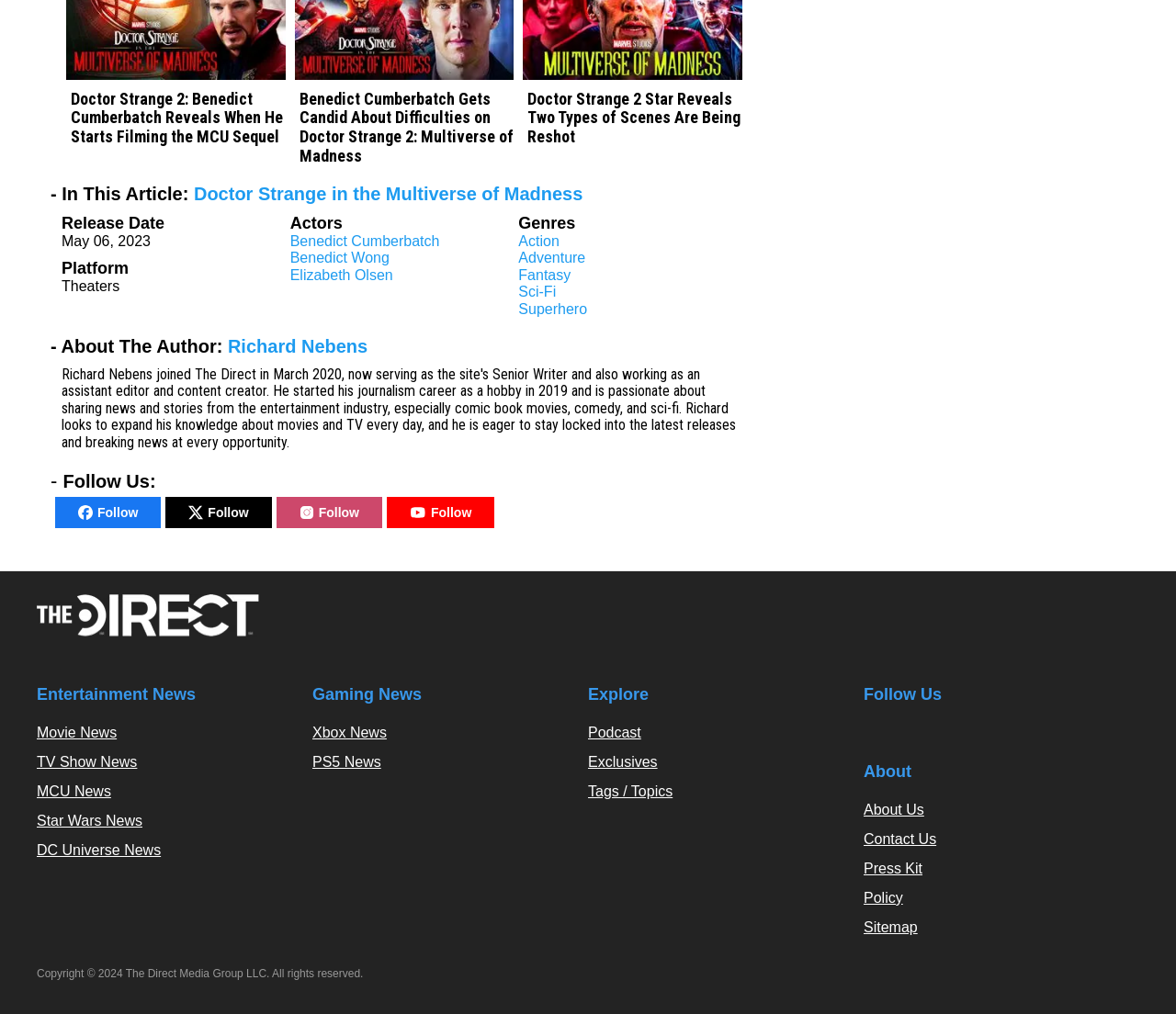Bounding box coordinates are specified in the format (top-left x, top-left y, bottom-right x, bottom-right y). All values are floating point numbers bounded between 0 and 1. Please provide the bounding box coordinate of the region this sentence describes: Richard Nebens

[0.194, 0.332, 0.313, 0.351]